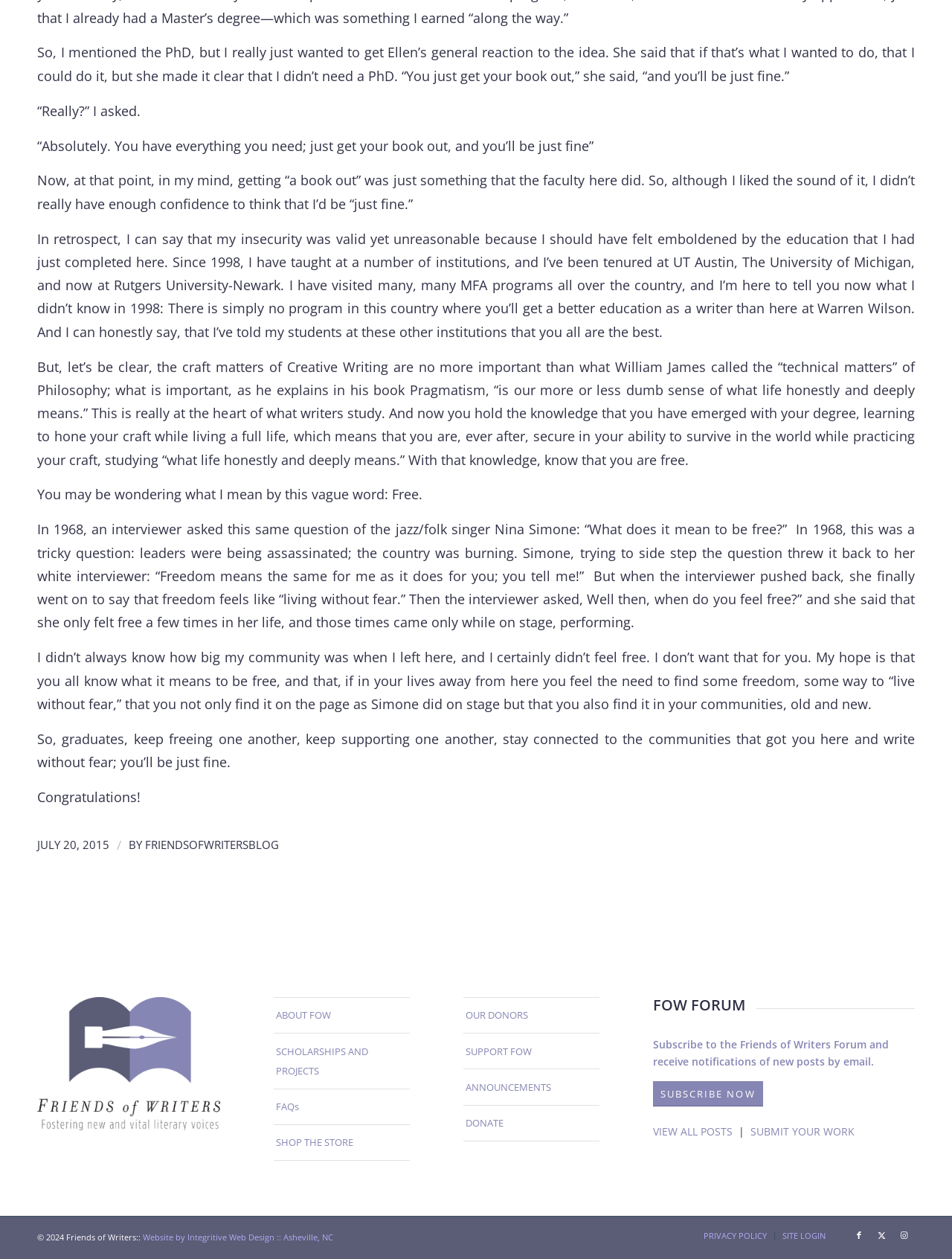What is the title of the book mentioned in the text?
Please provide a detailed and comprehensive answer to the question.

The text mentions William James' book 'Pragmatism', which is relevant to the discussion of the importance of craft in creative writing.